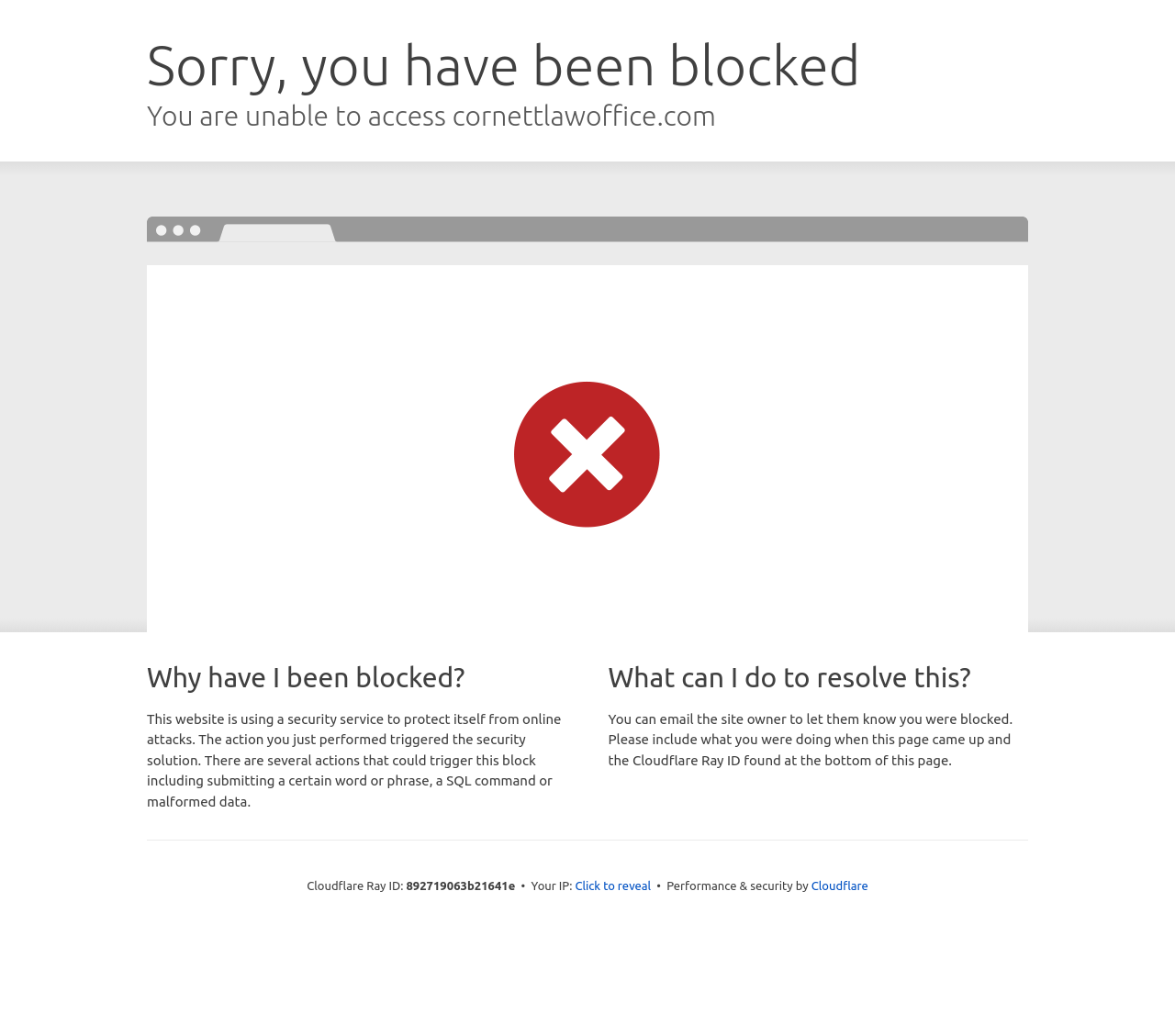Identify the bounding box for the UI element specified in this description: "Cloudflare". The coordinates must be four float numbers between 0 and 1, formatted as [left, top, right, bottom].

[0.69, 0.849, 0.739, 0.861]